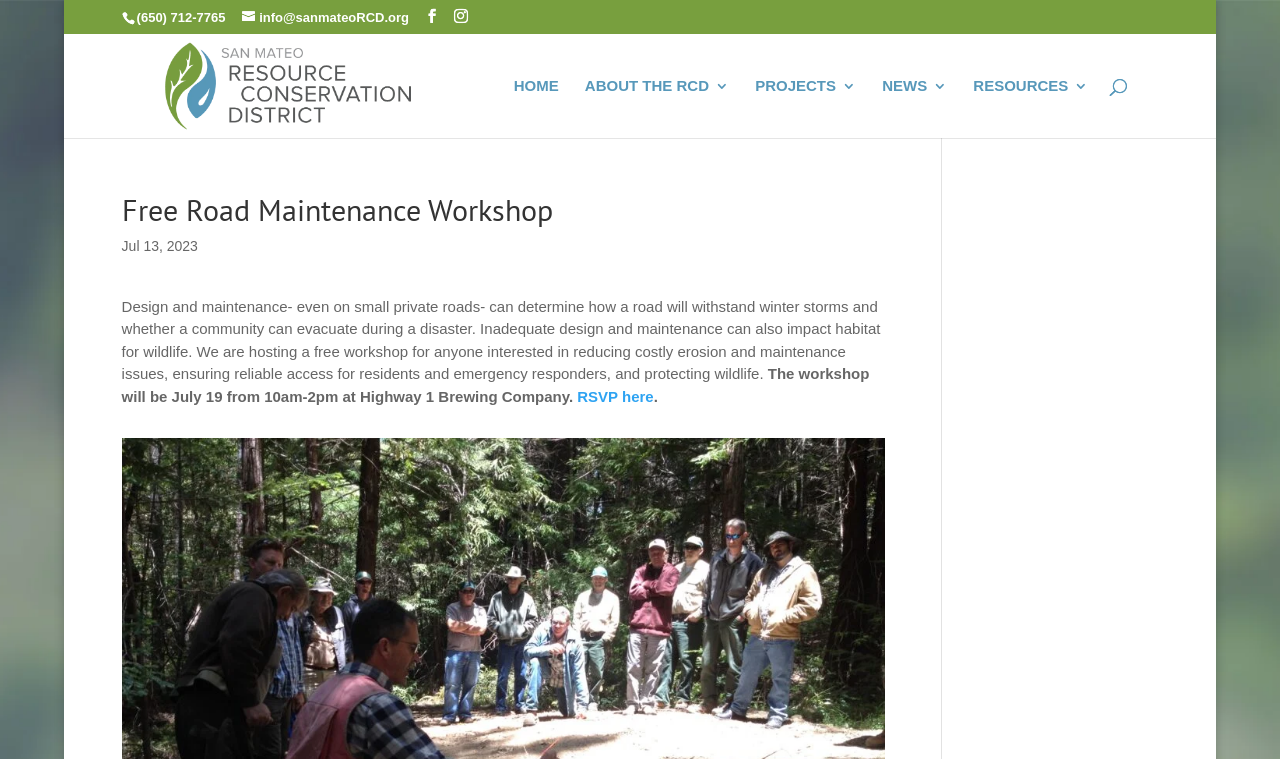Please reply to the following question using a single word or phrase: 
What is the purpose of the Free Road Maintenance Workshop?

Reducing erosion and maintenance issues